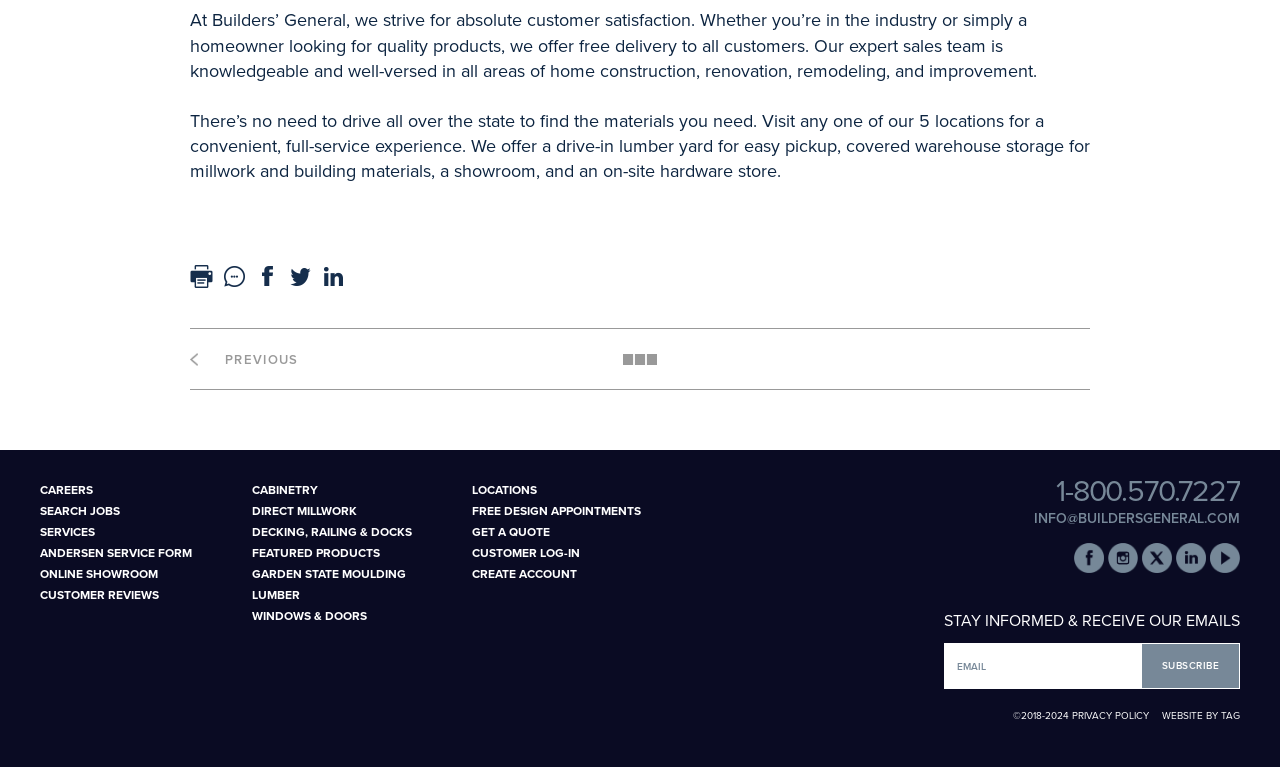Bounding box coordinates should be provided in the format (top-left x, top-left y, bottom-right x, bottom-right y) with all values between 0 and 1. Identify the bounding box for this UI element: parent_node: SUBSCRIBE name="EMAIL" placeholder="Email"

[0.738, 0.839, 0.892, 0.897]